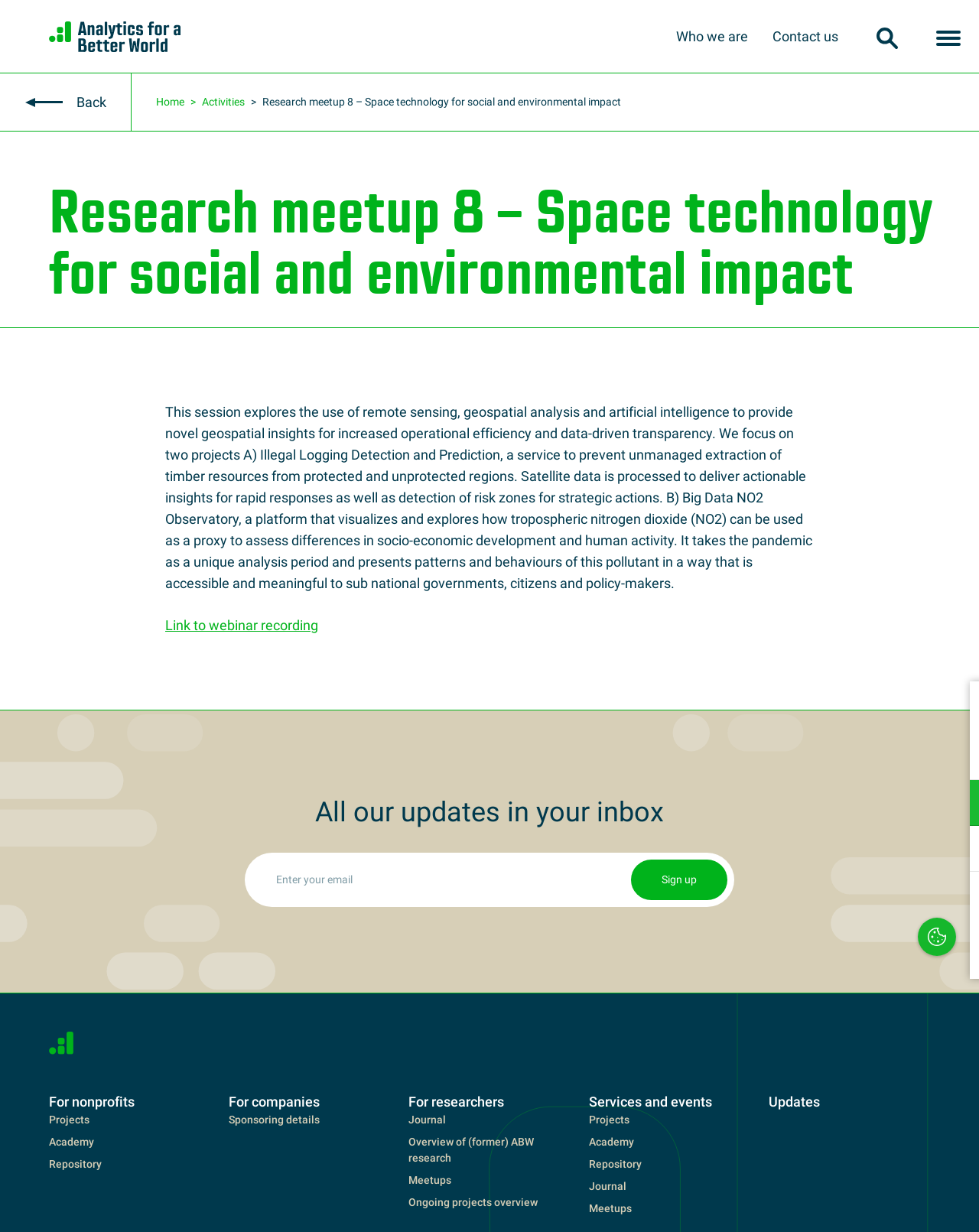What is the headline of the webpage?

Research meetup 8 – Space technology for social and environmental impact